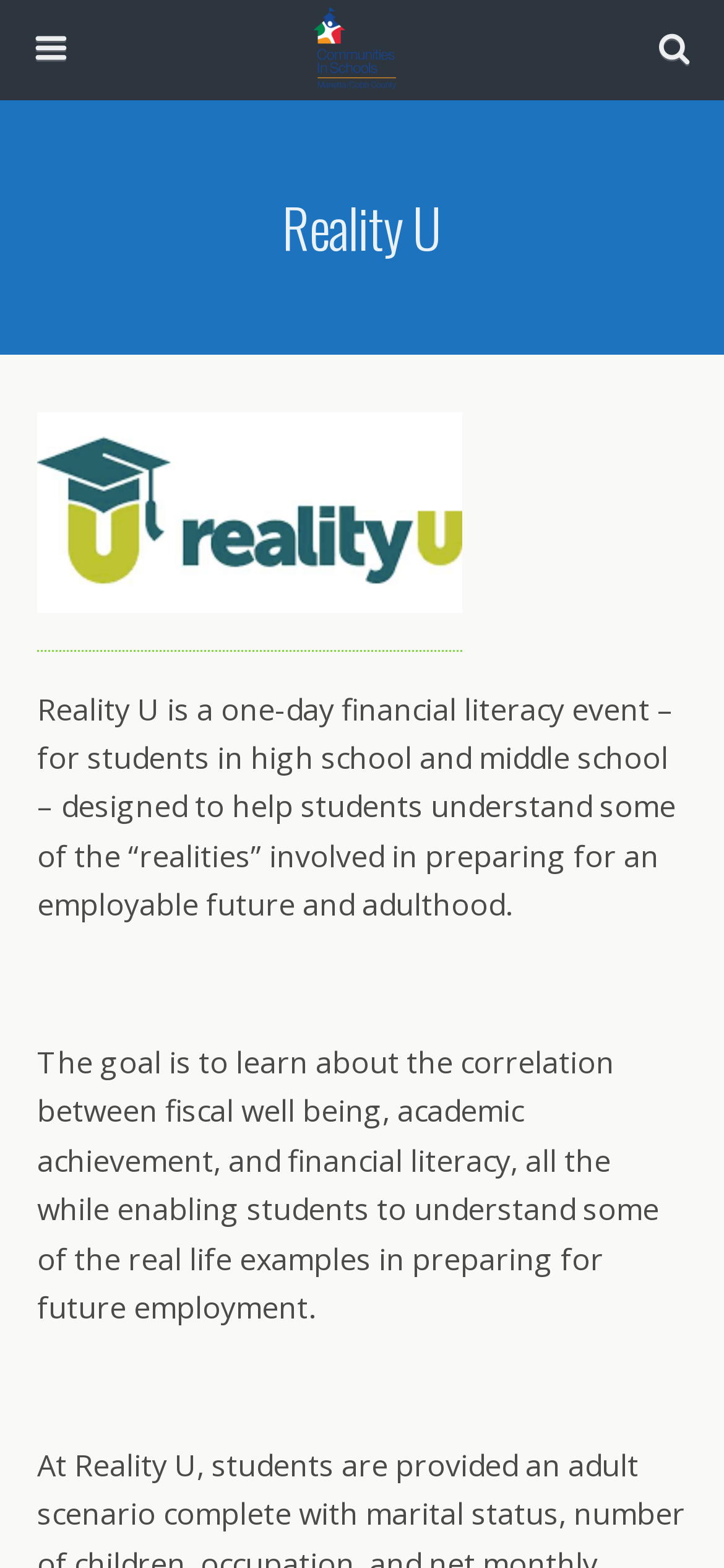Give the bounding box coordinates for the element described by: "name="s" placeholder="Search this website…"".

[0.051, 0.07, 0.754, 0.102]